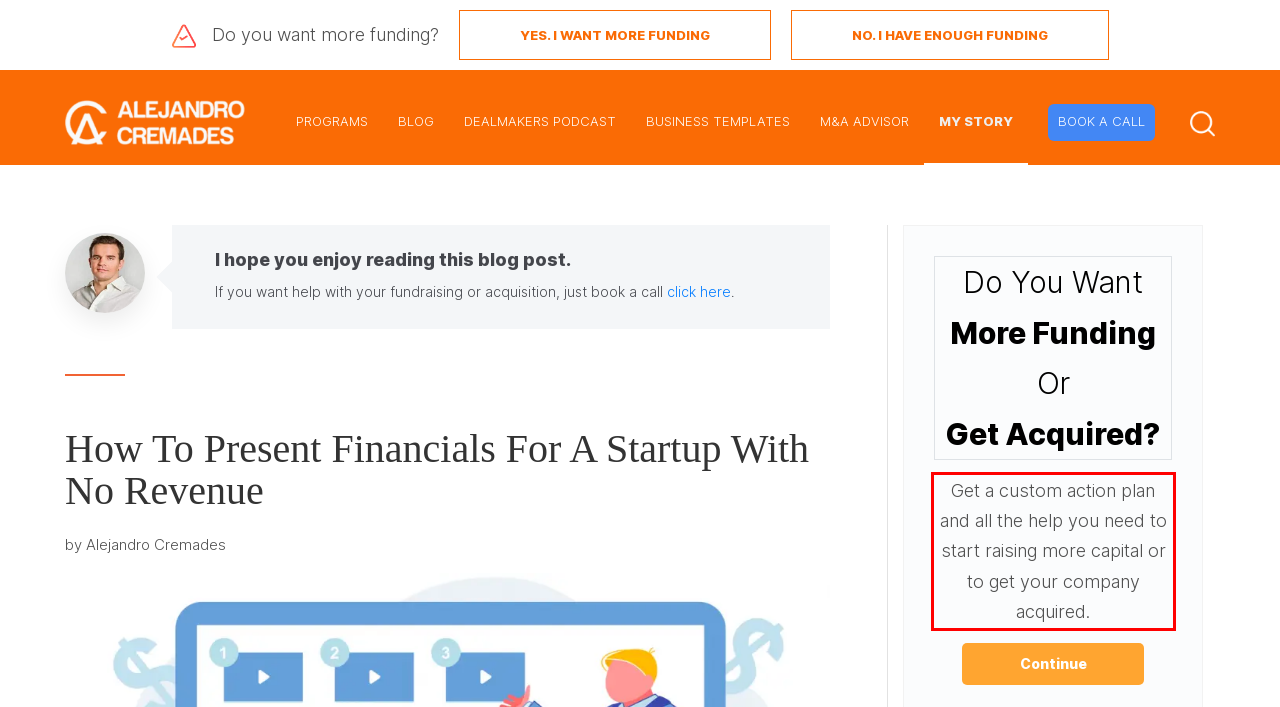You are looking at a screenshot of a webpage with a red rectangle bounding box. Use OCR to identify and extract the text content found inside this red bounding box.

Get a custom action plan and all the help you need to start raising more capital or to get your company acquired.